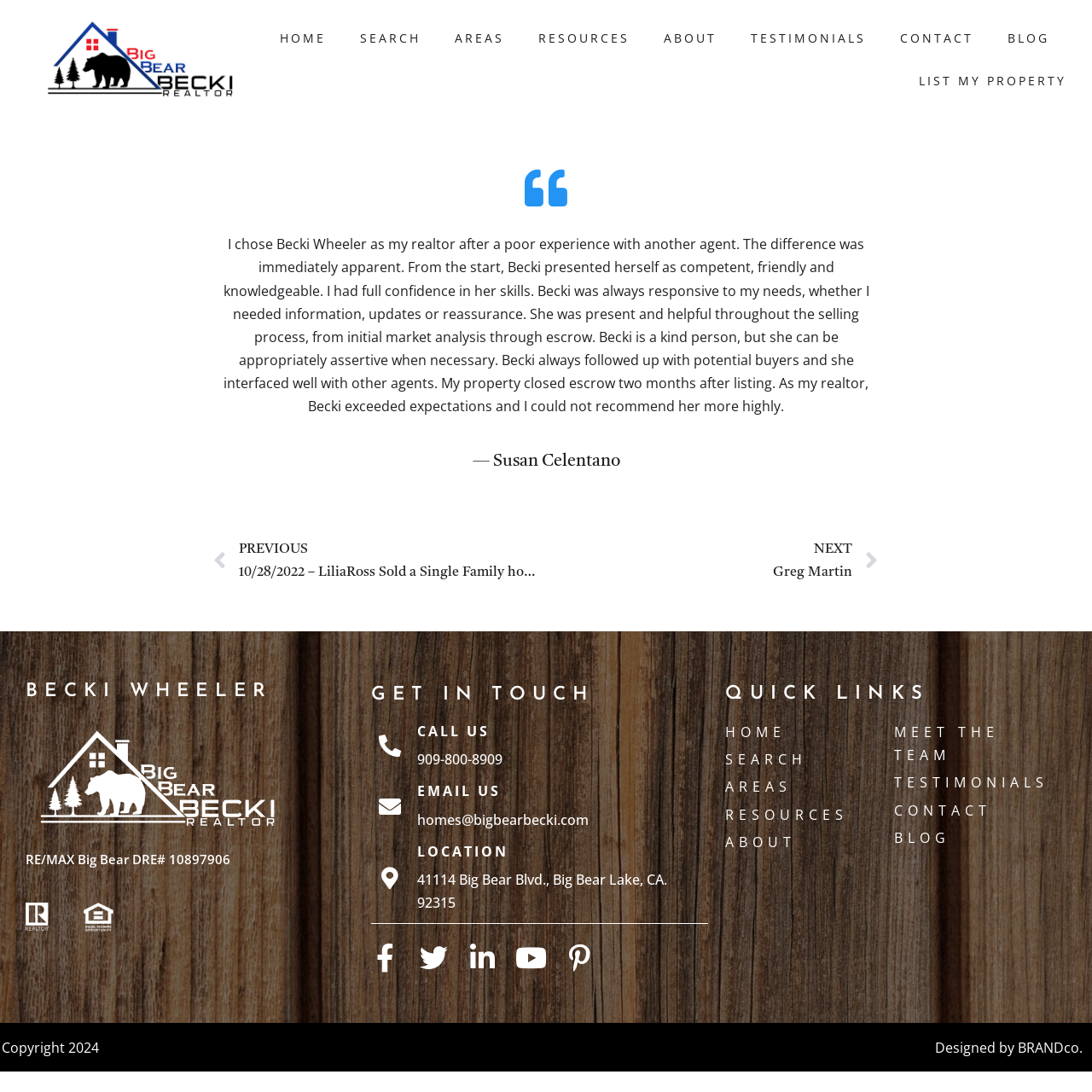Determine the bounding box of the UI component based on this description: "NextGreg MartinNext". The bounding box coordinates should be four float values between 0 and 1, i.e., [left, top, right, bottom].

[0.5, 0.493, 0.804, 0.535]